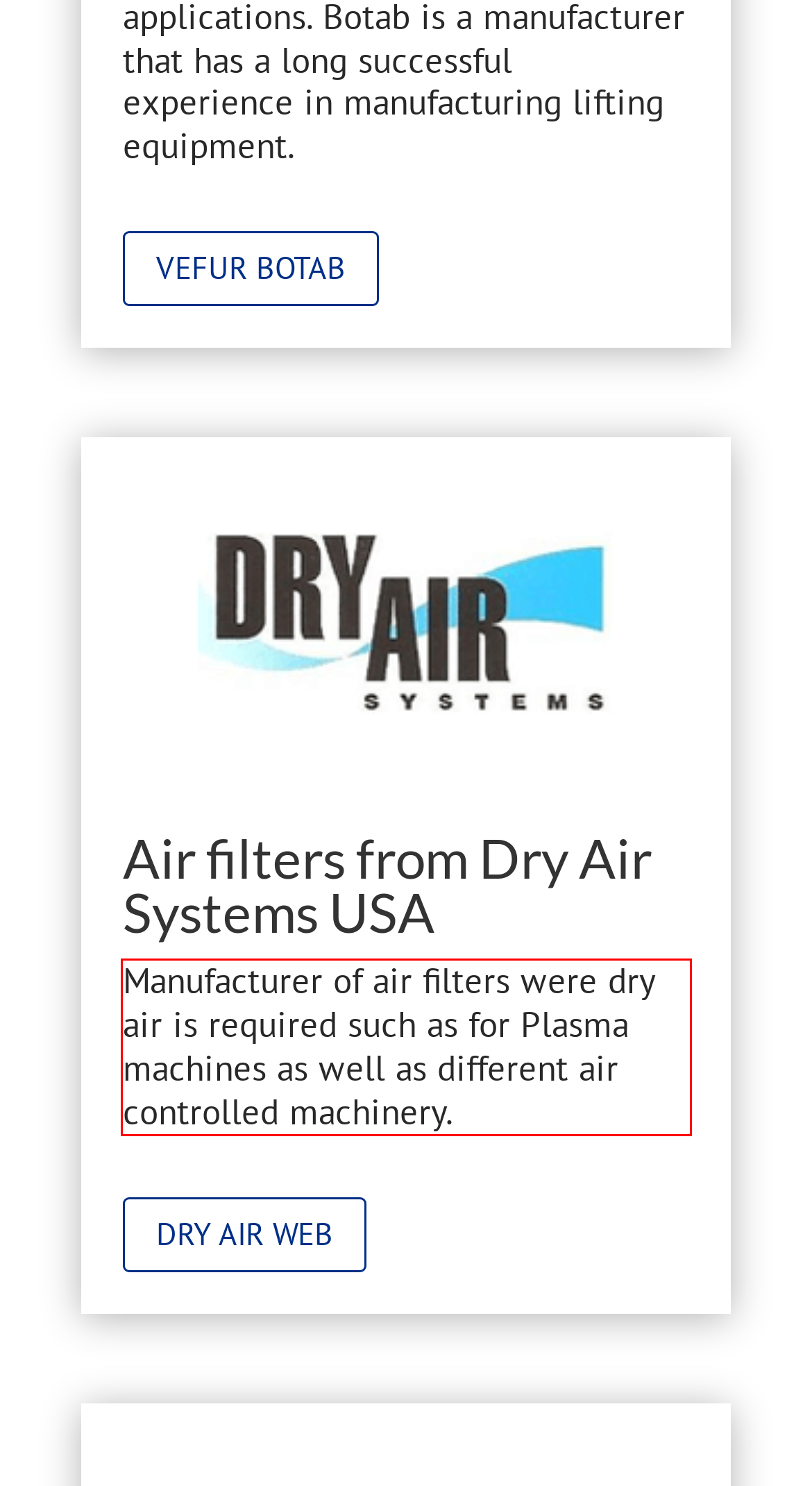Identify the text inside the red bounding box on the provided webpage screenshot by performing OCR.

Manufacturer of air filters were dry air is required such as for Plasma machines as well as different air controlled machinery.